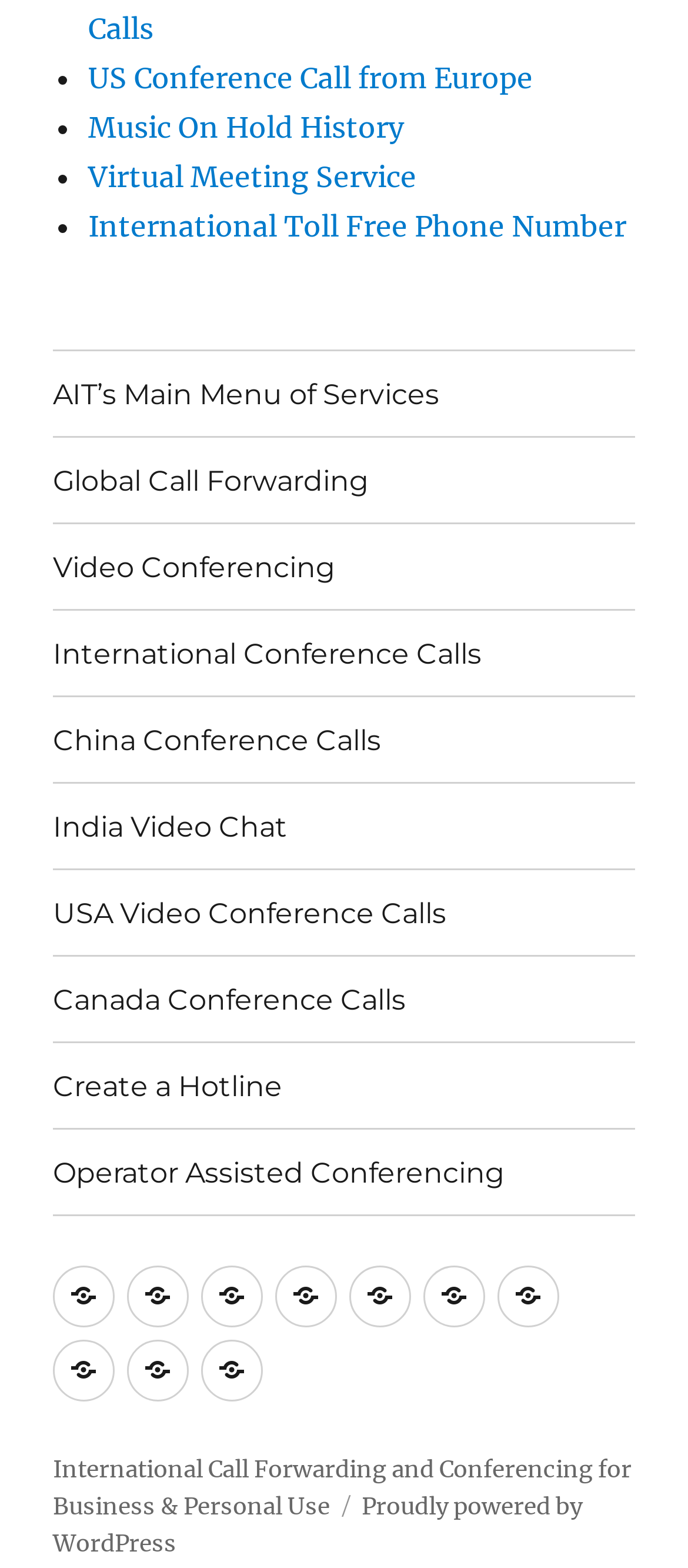What is the last link in the Footer Social Links Menu?
From the image, provide a succinct answer in one word or a short phrase.

Operator Assisted Conferencing